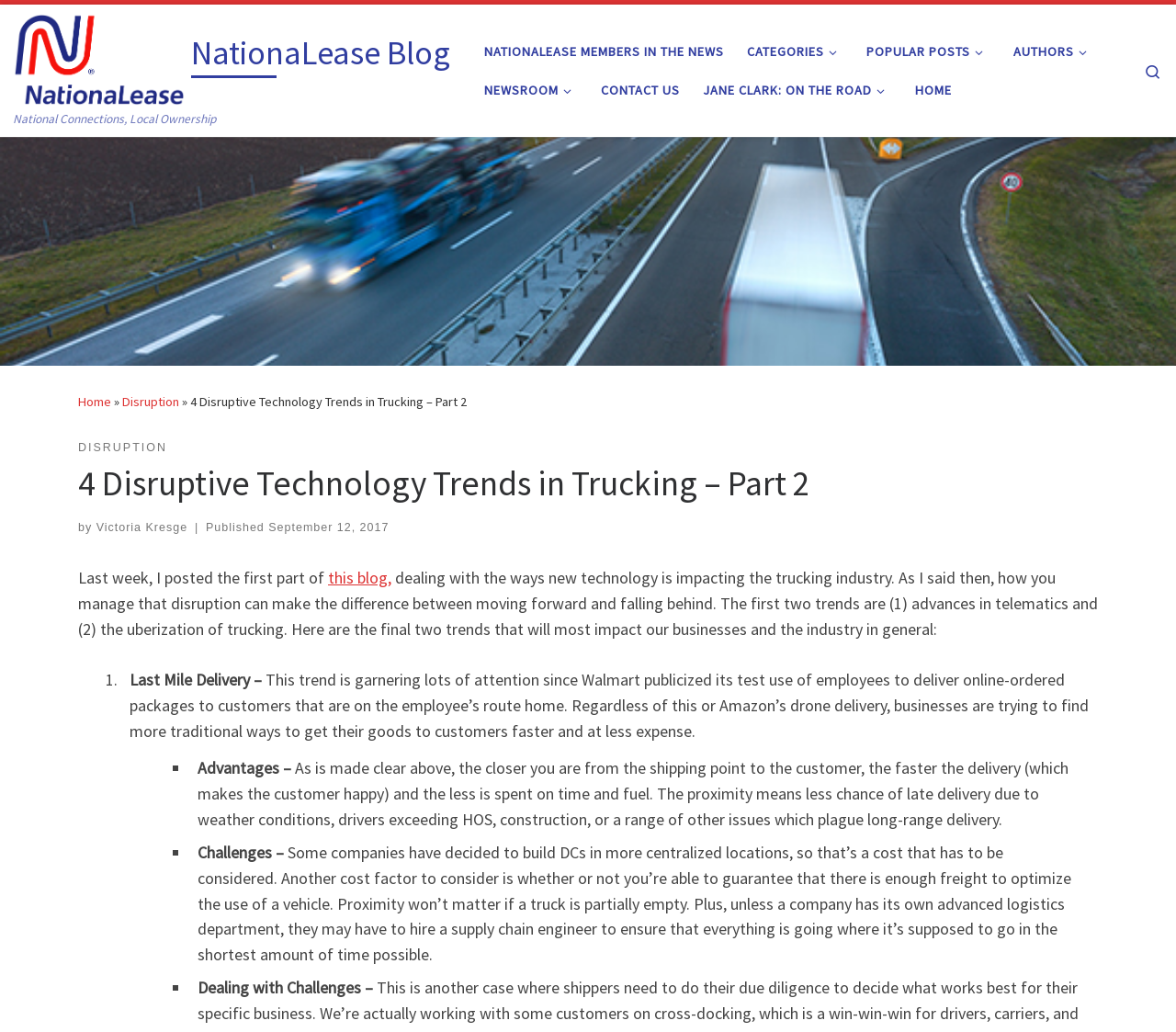Please predict the bounding box coordinates of the element's region where a click is necessary to complete the following instruction: "read the blog post about disruption". The coordinates should be represented by four float numbers between 0 and 1, i.e., [left, top, right, bottom].

[0.104, 0.381, 0.152, 0.397]